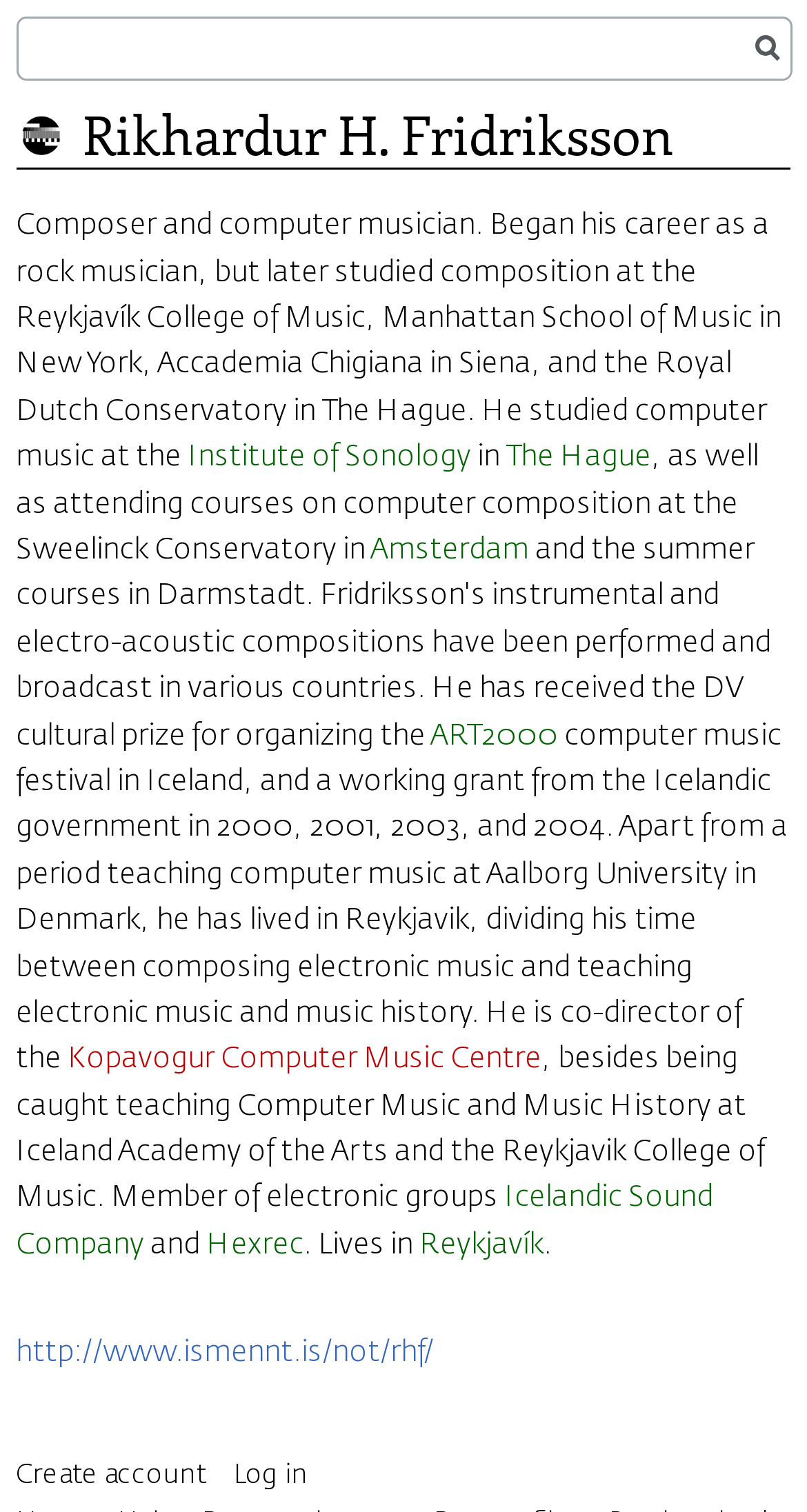What is the name of the electronic group Rikhardur H. Fridriksson is a member of?
Offer a detailed and full explanation in response to the question.

From the link element with the text 'Icelandic Sound Company', we can determine that Rikhardur H. Fridriksson is a member of the electronic group Icelandic Sound Company.